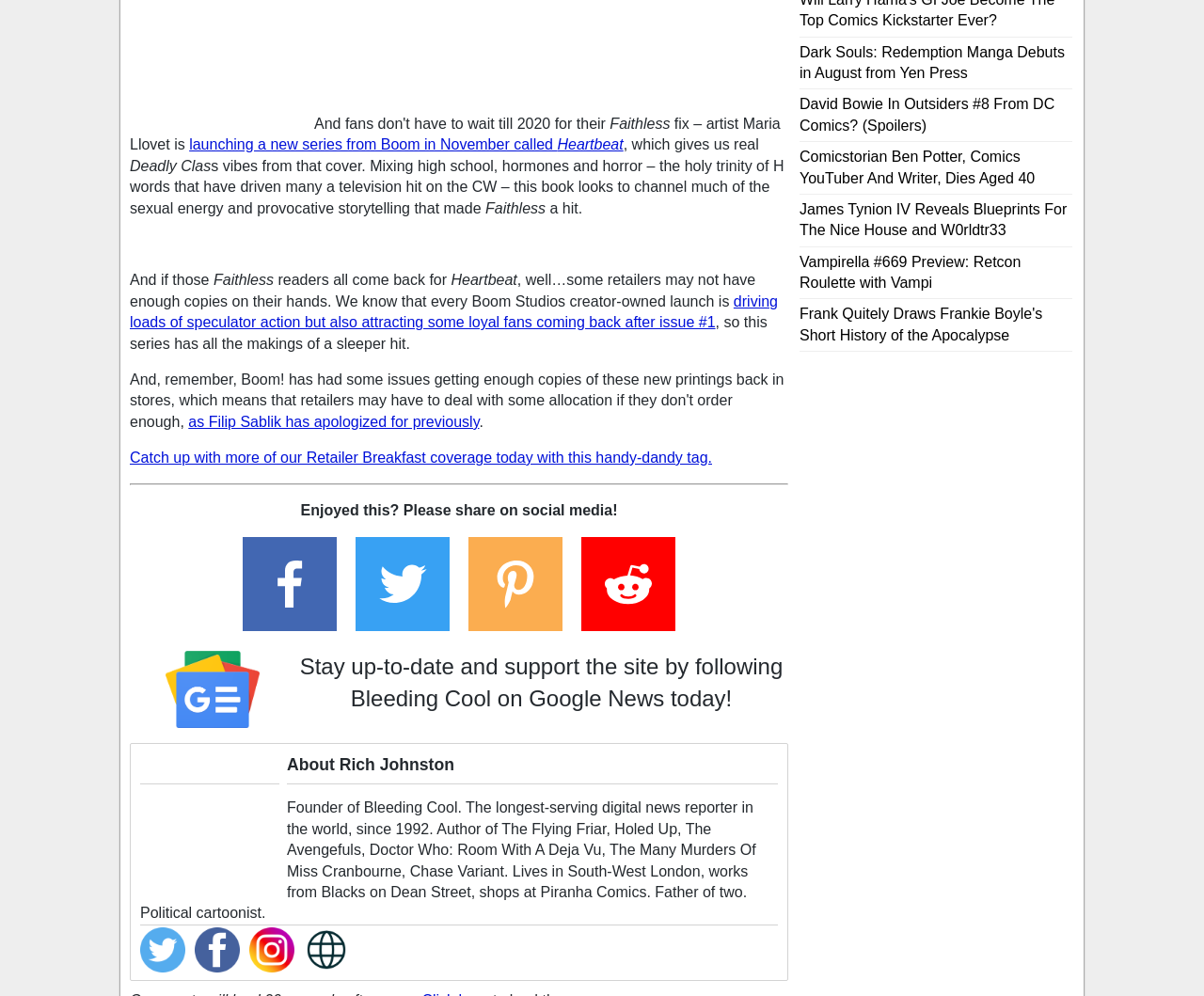Determine the bounding box coordinates of the clickable element necessary to fulfill the instruction: "Read more about Faithless Returns in 2020". Provide the coordinates as four float numbers within the 0 to 1 range, i.e., [left, top, right, bottom].

[0.108, 0.116, 0.261, 0.132]